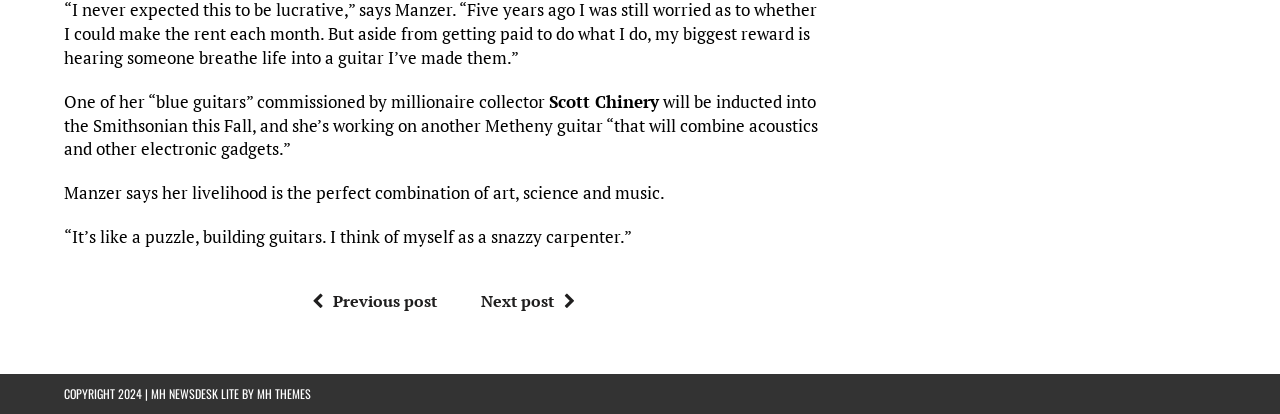What is the copyright year mentioned?
Please respond to the question thoroughly and include all relevant details.

The answer can be found in the StaticText element with the text 'COPYRIGHT 2024 | MH NEWSDESK LITE BY'. The copyright year mentioned is 2024.